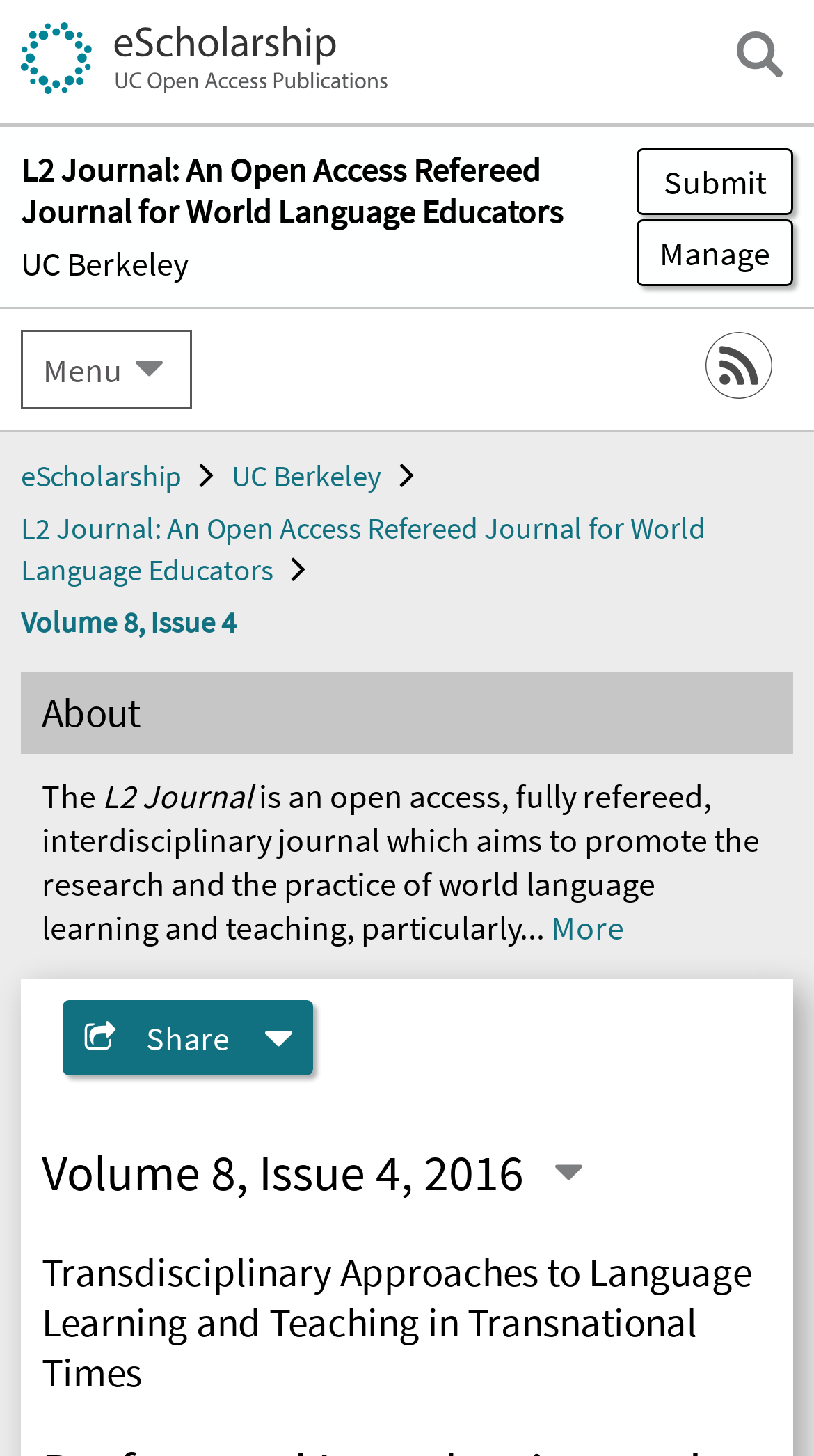Locate the bounding box coordinates of the element that needs to be clicked to carry out the instruction: "submit". The coordinates should be given as four float numbers ranging from 0 to 1, i.e., [left, top, right, bottom].

[0.782, 0.102, 0.974, 0.147]